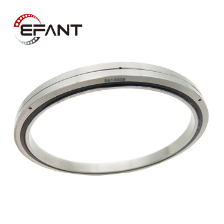Provide a comprehensive description of the image.

The image features a precision rotary table bearing labeled "Slim(RA)" from the EFANT brand. Notable for its sleek, metallic design, this bearing showcases a smooth, circular profile with a polished surface. The EFANT logo is prominently displayed in the top left corner, emphasizing the brand's identity. This component is designed for applications requiring high performance and durability, commonly used in machinery and equipment where precision is crucial. The design highlights the engineering aesthetics integral to EFANT's product offerings, aimed at both functionality and visual appeal.